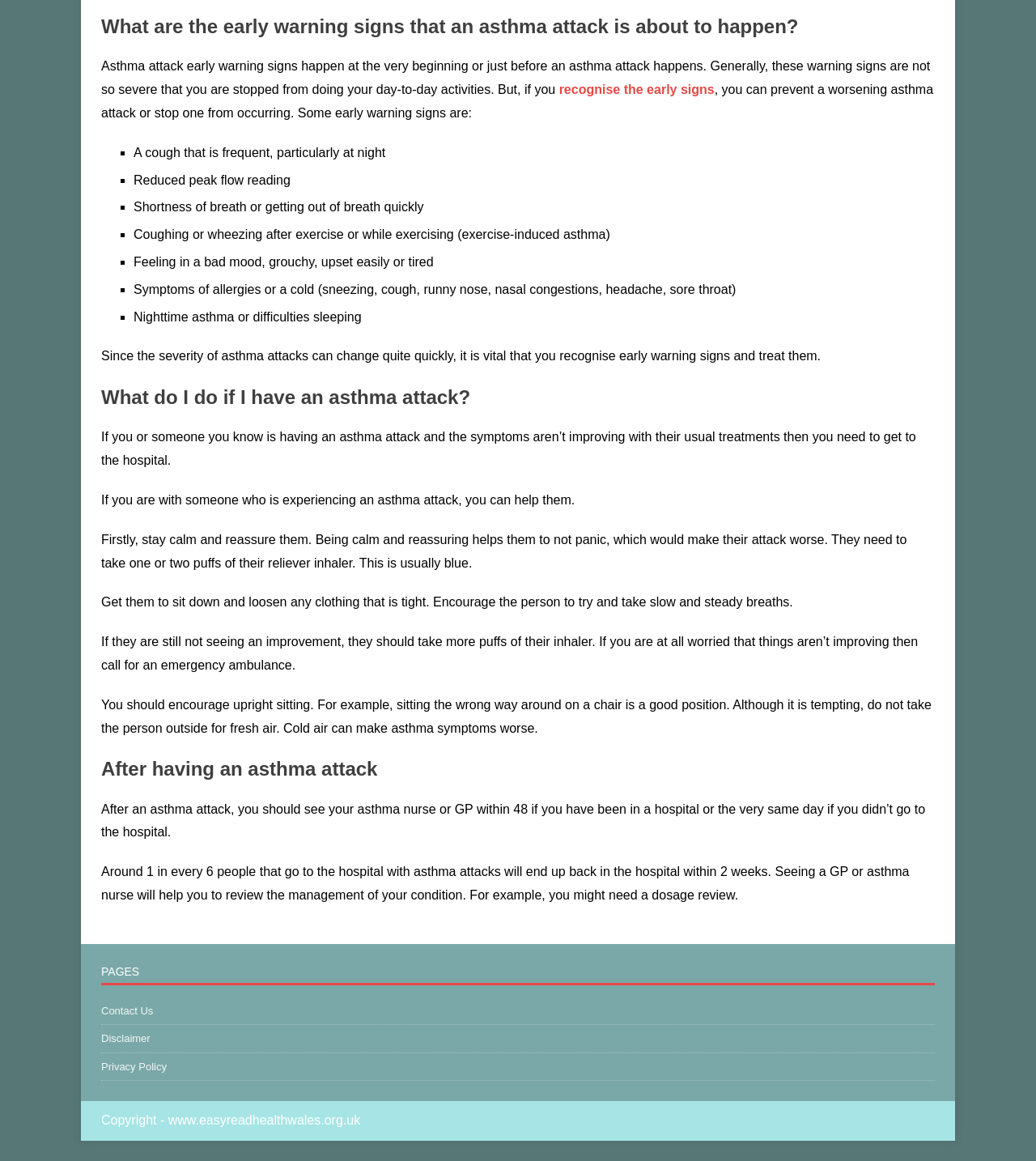Determine the bounding box of the UI element mentioned here: "Disclaimer". The coordinates must be in the format [left, top, right, bottom] with values ranging from 0 to 1.

[0.098, 0.883, 0.902, 0.907]